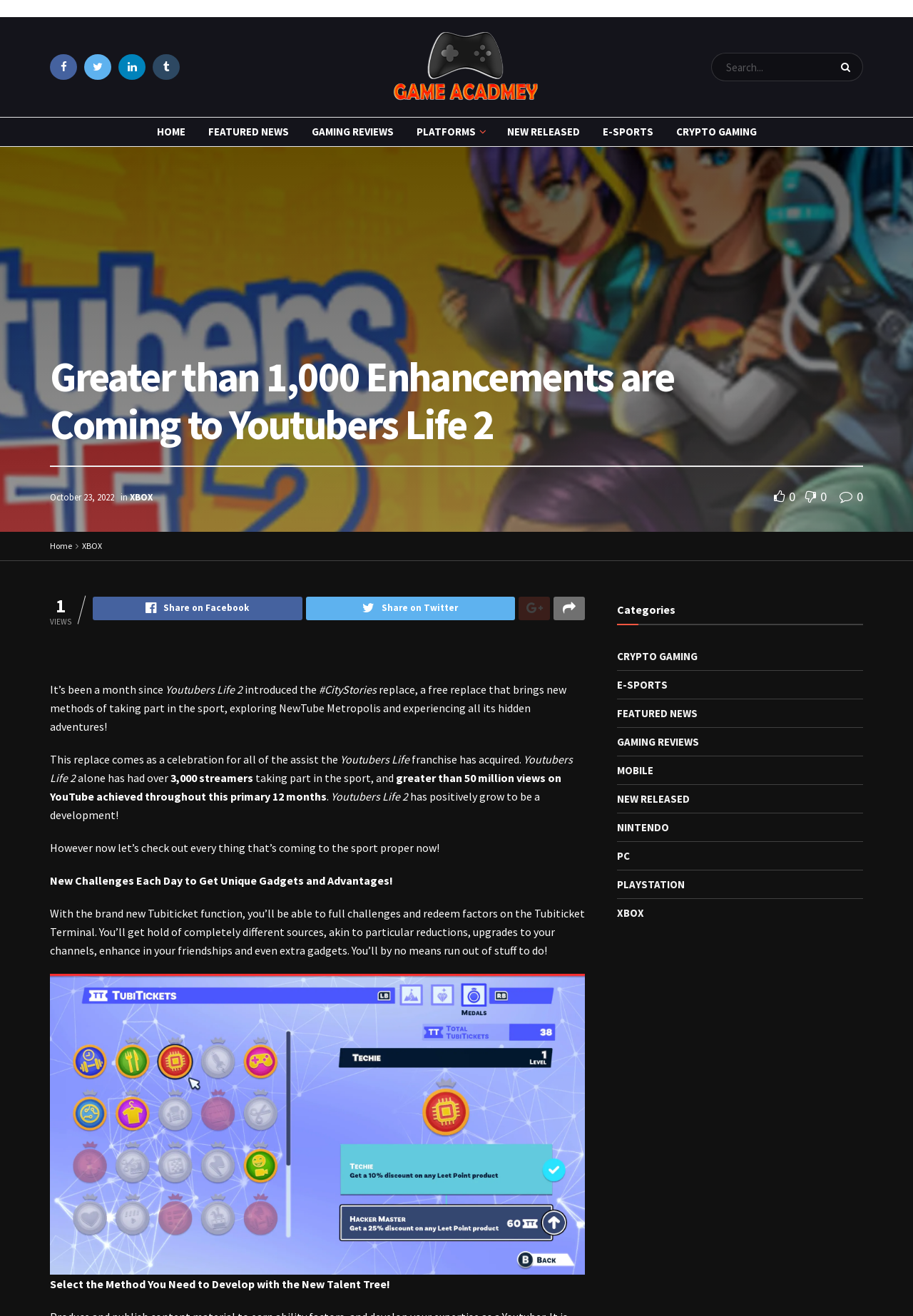Pinpoint the bounding box coordinates of the clickable area necessary to execute the following instruction: "Search for something". The coordinates should be given as four float numbers between 0 and 1, namely [left, top, right, bottom].

[0.779, 0.04, 0.945, 0.062]